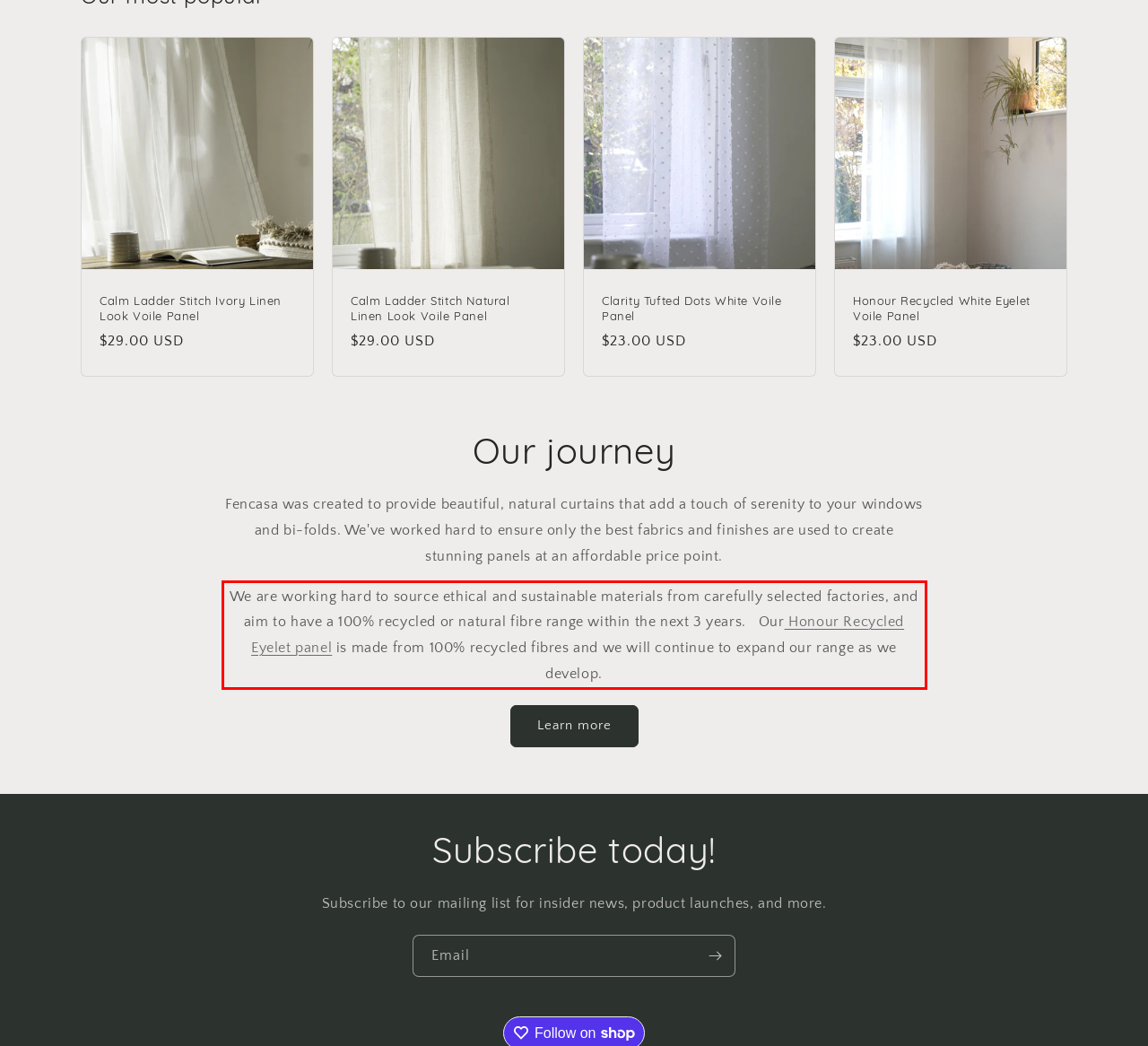Review the webpage screenshot provided, and perform OCR to extract the text from the red bounding box.

We are working hard to source ethical and sustainable materials from carefully selected factories, and aim to have a 100% recycled or natural fibre range within the next 3 years. Our Honour Recycled Eyelet panel is made from 100% recycled fibres and we will continue to expand our range as we develop.